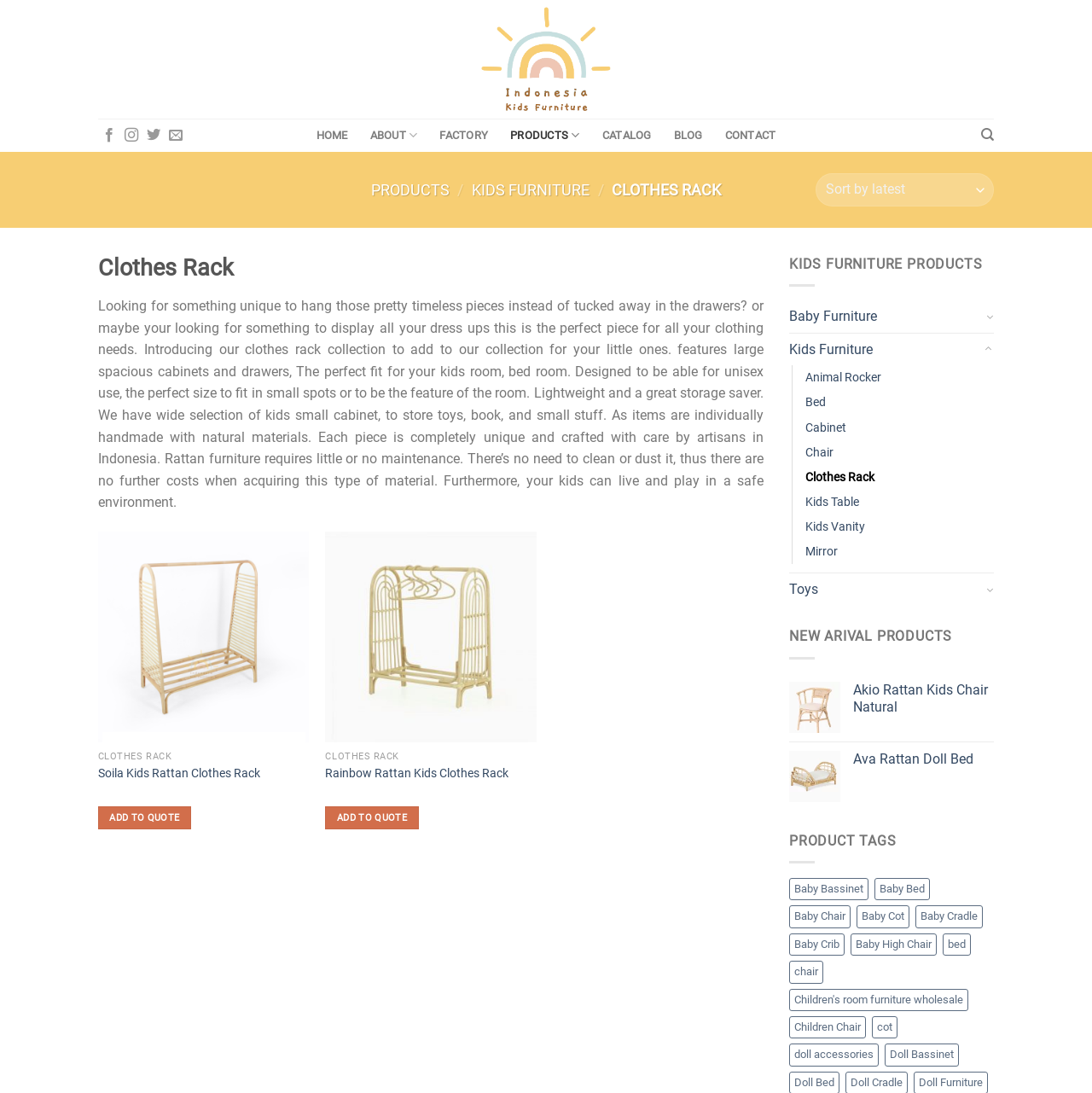Offer an in-depth caption of the entire webpage.

This webpage is about a clothes rack product from a company that specializes in rattan kids and baby furniture. At the top of the page, there is a logo and a navigation menu with links to different sections of the website, including "Home", "About", "Factory", "Products", "Catalog", "Blog", and "Contact". Below the navigation menu, there are social media links to follow the company on Facebook, Instagram, and Twitter, as well as a link to send an email.

The main content of the page is divided into two sections. On the left side, there is a product description and images of the clothes rack. The product description explains that the clothes rack is designed for kids' rooms and is made of rattan, a natural material that requires little to no maintenance. The description also highlights the features of the product, including its spacious cabinets and drawers, and its ability to fit in small spaces.

On the right side of the page, there is a section that displays related products, including other types of kids' furniture such as baby furniture, kids' tables, and chairs. There are also links to product categories, such as "Baby Bassinet" and "Children's room furniture wholesale", which display the number of products in each category.

Below the product description and related products section, there is a section that displays new arrival products, including images and links to the products. The new arrival products include a rattan kids' chair and a rattan doll bed.

At the bottom of the page, there is a section that displays product tags, which are links to different product categories. There is also a "Go to top" link that allows users to quickly navigate back to the top of the page.